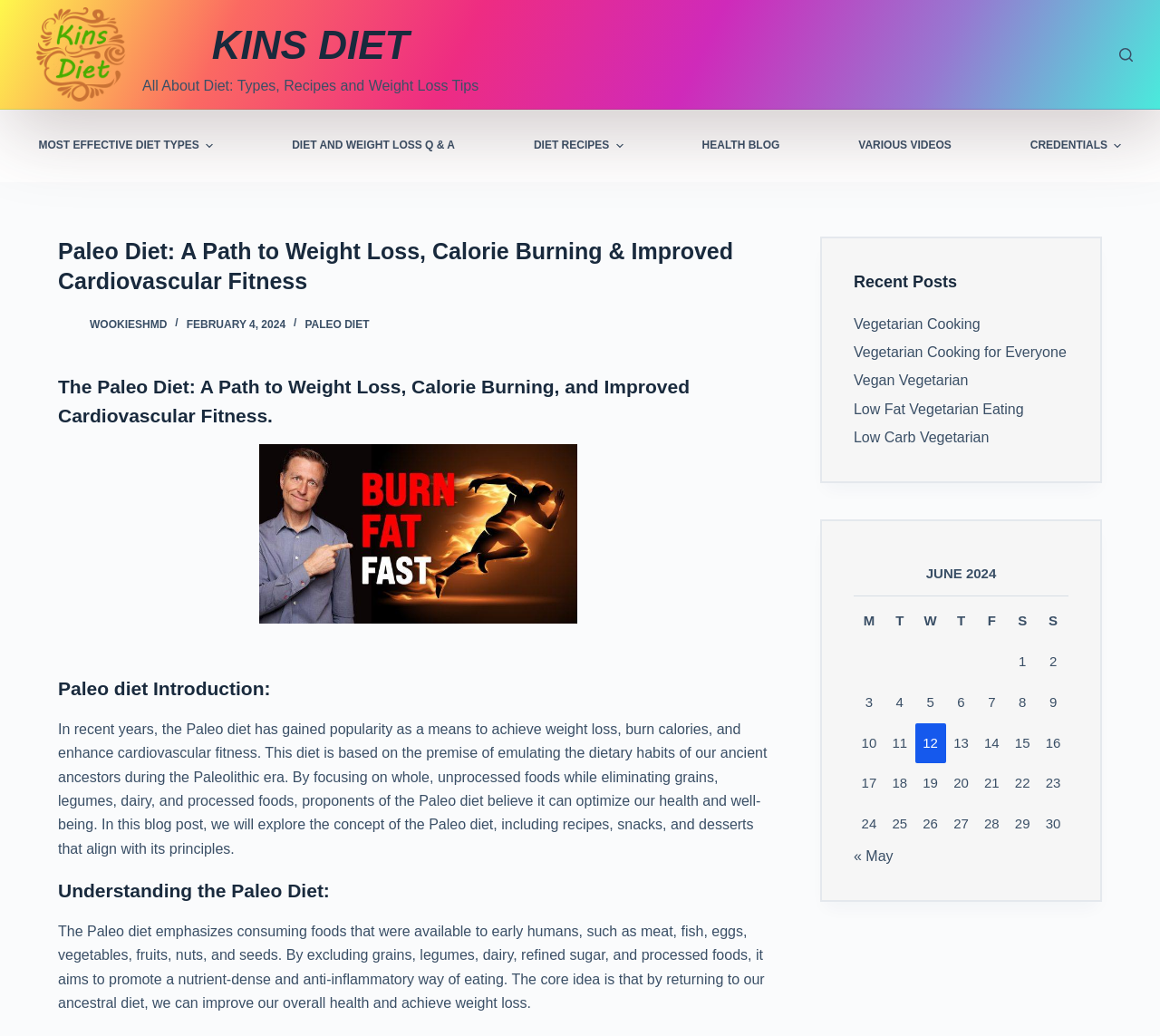What is the name of the diet discussed on this webpage?
Based on the image, answer the question with as much detail as possible.

The webpage has a heading 'Paleo Diet: A Path to Weight Loss, Calorie Burning & Improved Cardiovascular Fitness' and the content discusses the principles and benefits of the Paleo diet, so the answer is Paleo Diet.